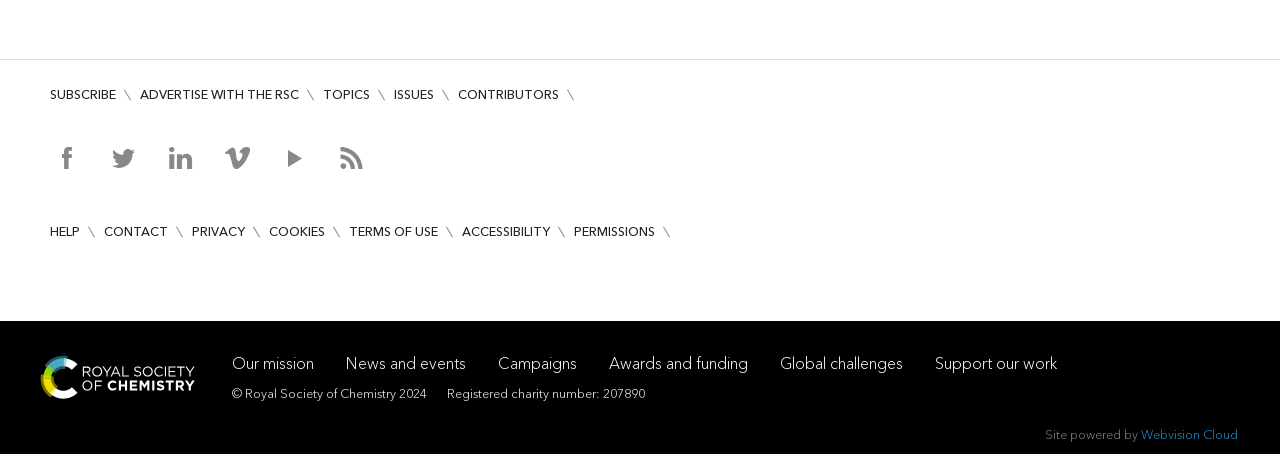Determine the bounding box coordinates for the HTML element described here: "title="Connect with us on RSS"".

[0.262, 0.323, 0.288, 0.372]